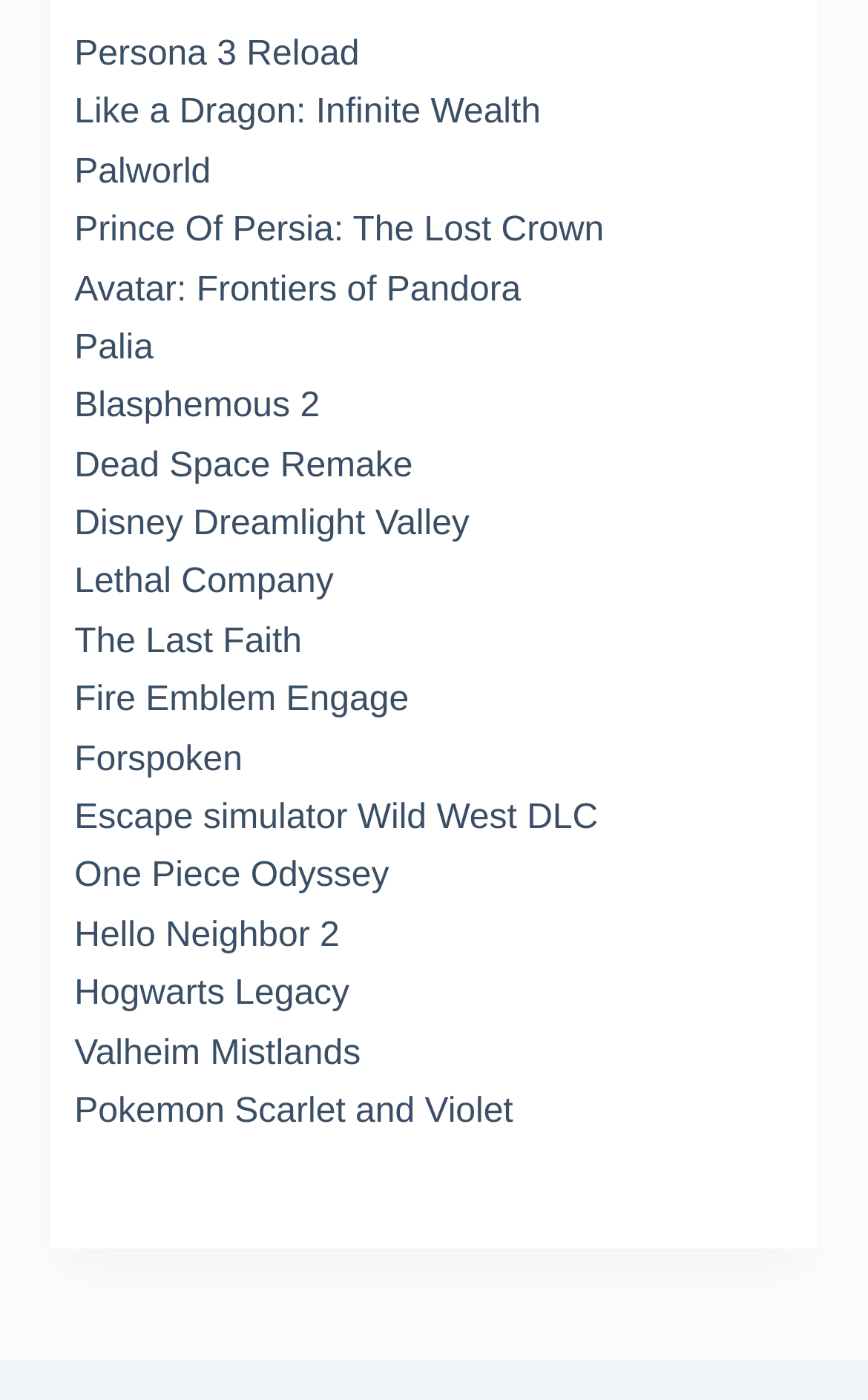Please provide a one-word or short phrase answer to the question:
What is the game located at the bottom of the list?

Pokemon Scarlet and Violet